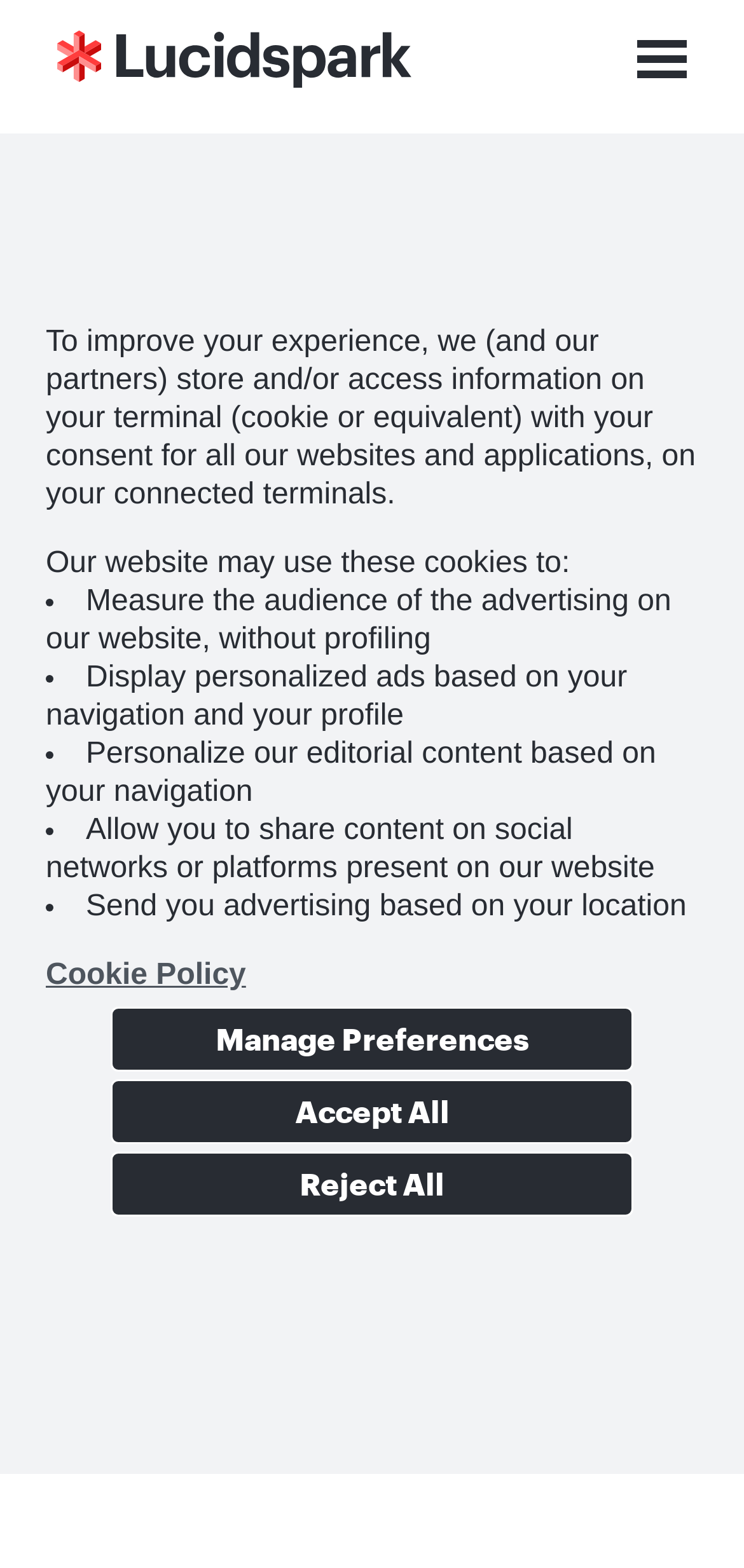What are the two tools recreated as Lucidspark templates?
Offer a detailed and exhaustive answer to the question.

The two tools recreated as Lucidspark templates are the Product Vision Board and the GO Product Roadmap, which are originally from Roman Pichler.